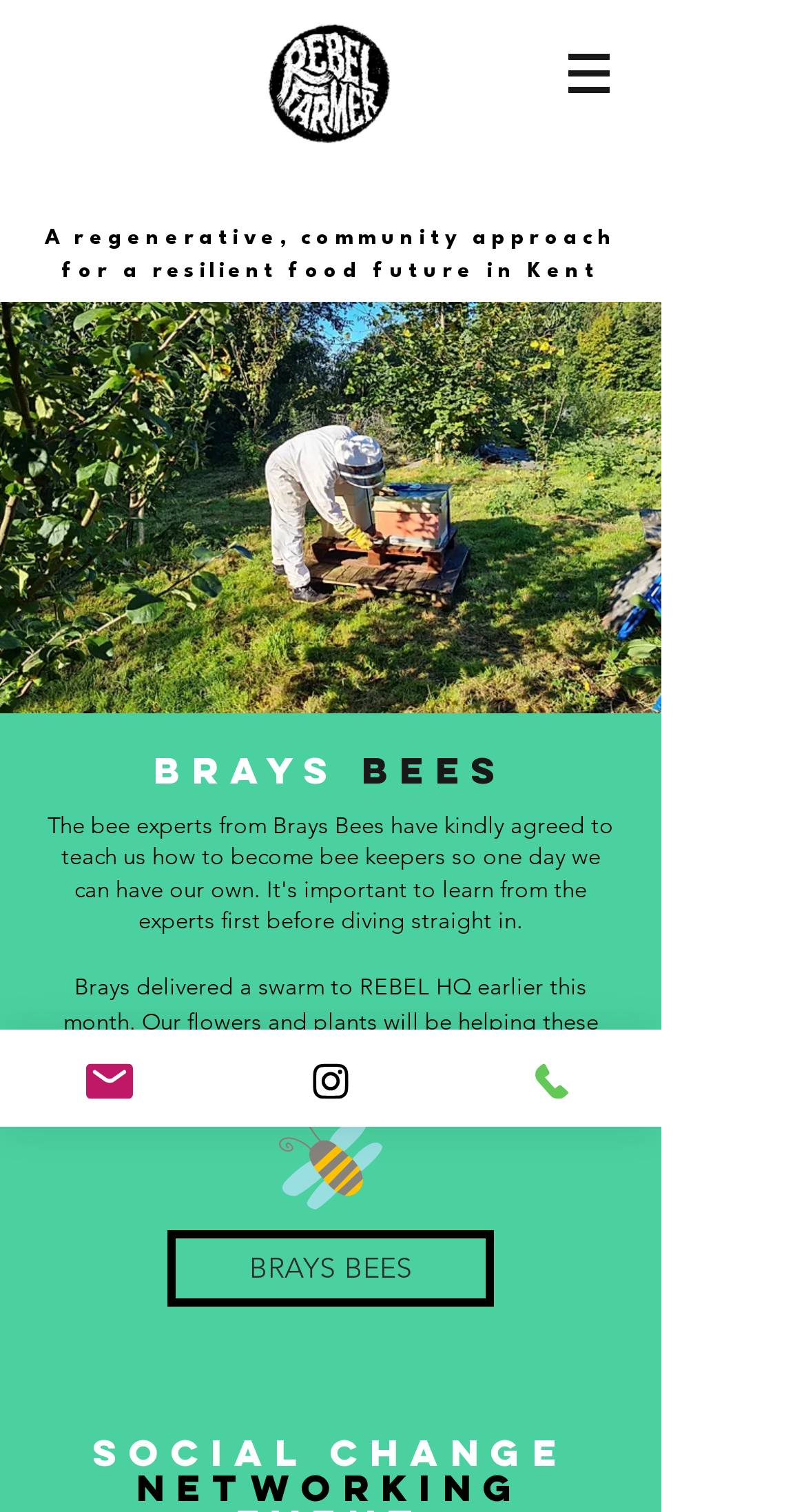From the details in the image, provide a thorough response to the question: What is the name of the logo in the top left corner?

The logo in the top left corner is an image with the text 'Rebel-Farmer-Logo-PNG.png' and 'Rebel-Farmer-Logo-JPEG_edited.png', which suggests that the logo is for 'Rebel Farmer'.